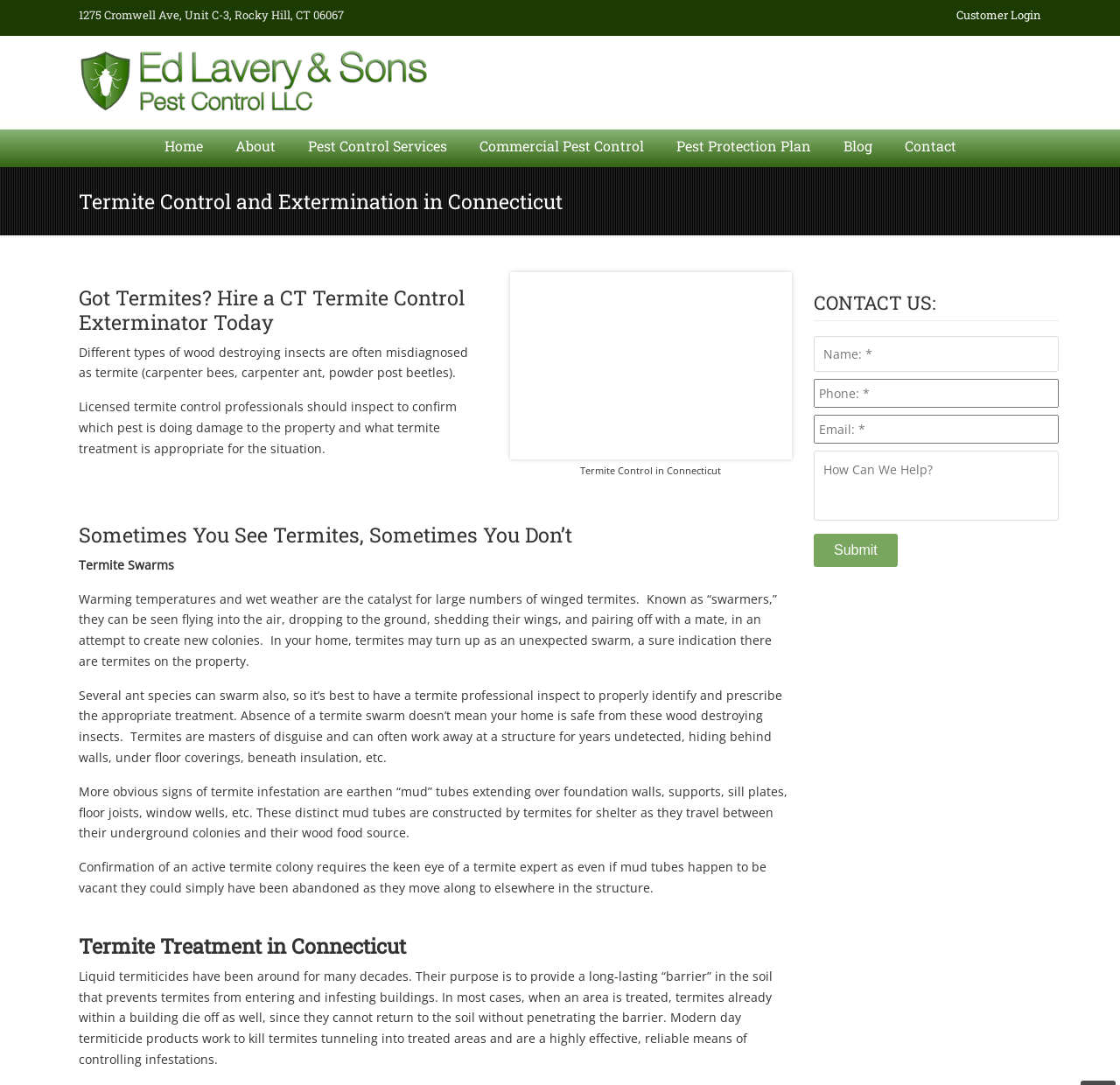What is the purpose of the 'Click to Call Pest Control Company' button?
Answer the question with as much detail as you can, using the image as a reference.

I inferred the purpose of the button by looking at its text and the image associated with it, which suggests that it is a call-to-action button for contacting the pest control company.